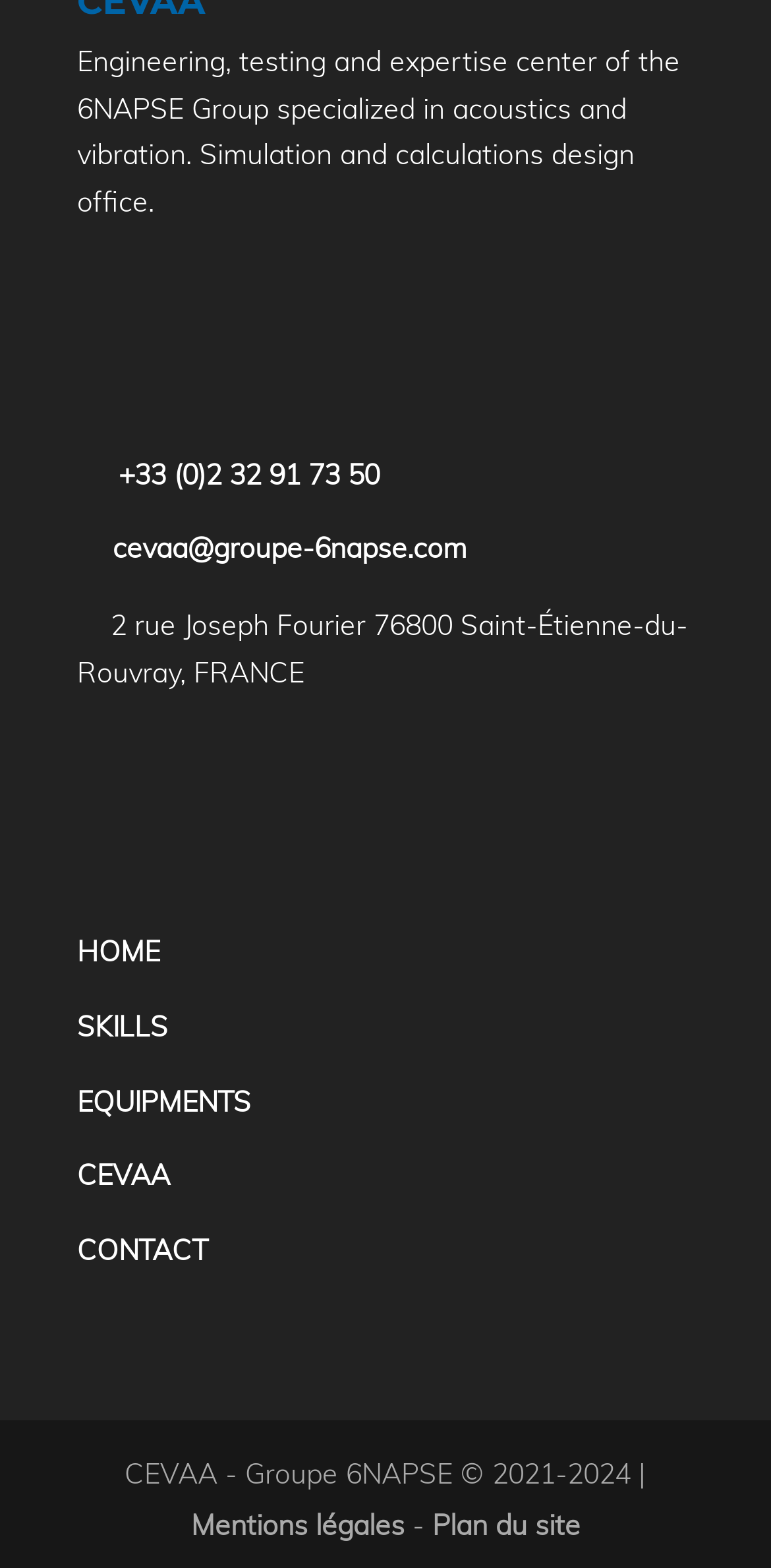Predict the bounding box coordinates of the UI element that matches this description: "Mentions légales". The coordinates should be in the format [left, top, right, bottom] with each value between 0 and 1.

[0.247, 0.961, 0.524, 0.984]